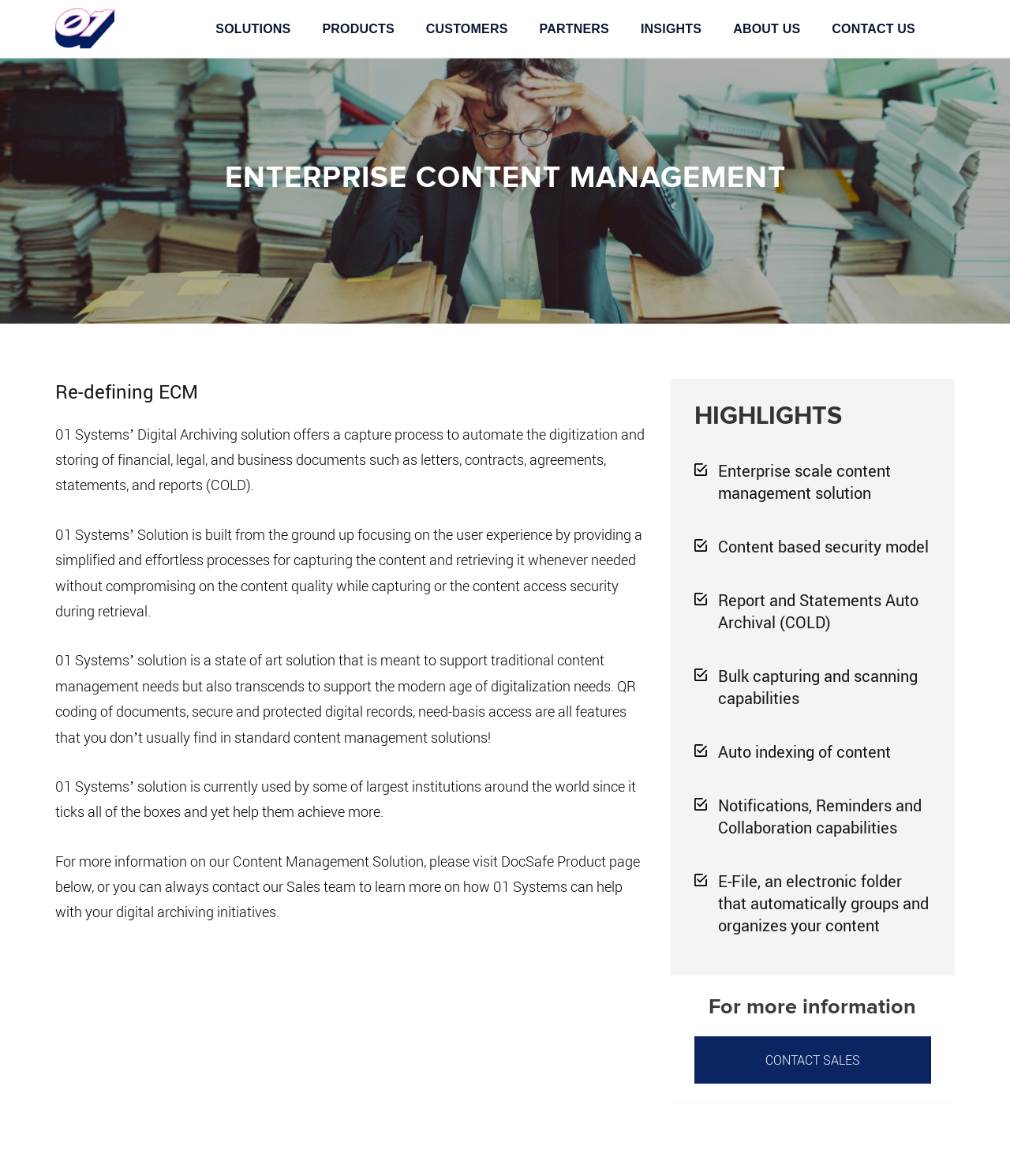Please locate the bounding box coordinates of the element's region that needs to be clicked to follow the instruction: "Sign in to the website". The bounding box coordinates should be provided as four float numbers between 0 and 1, i.e., [left, top, right, bottom].

None